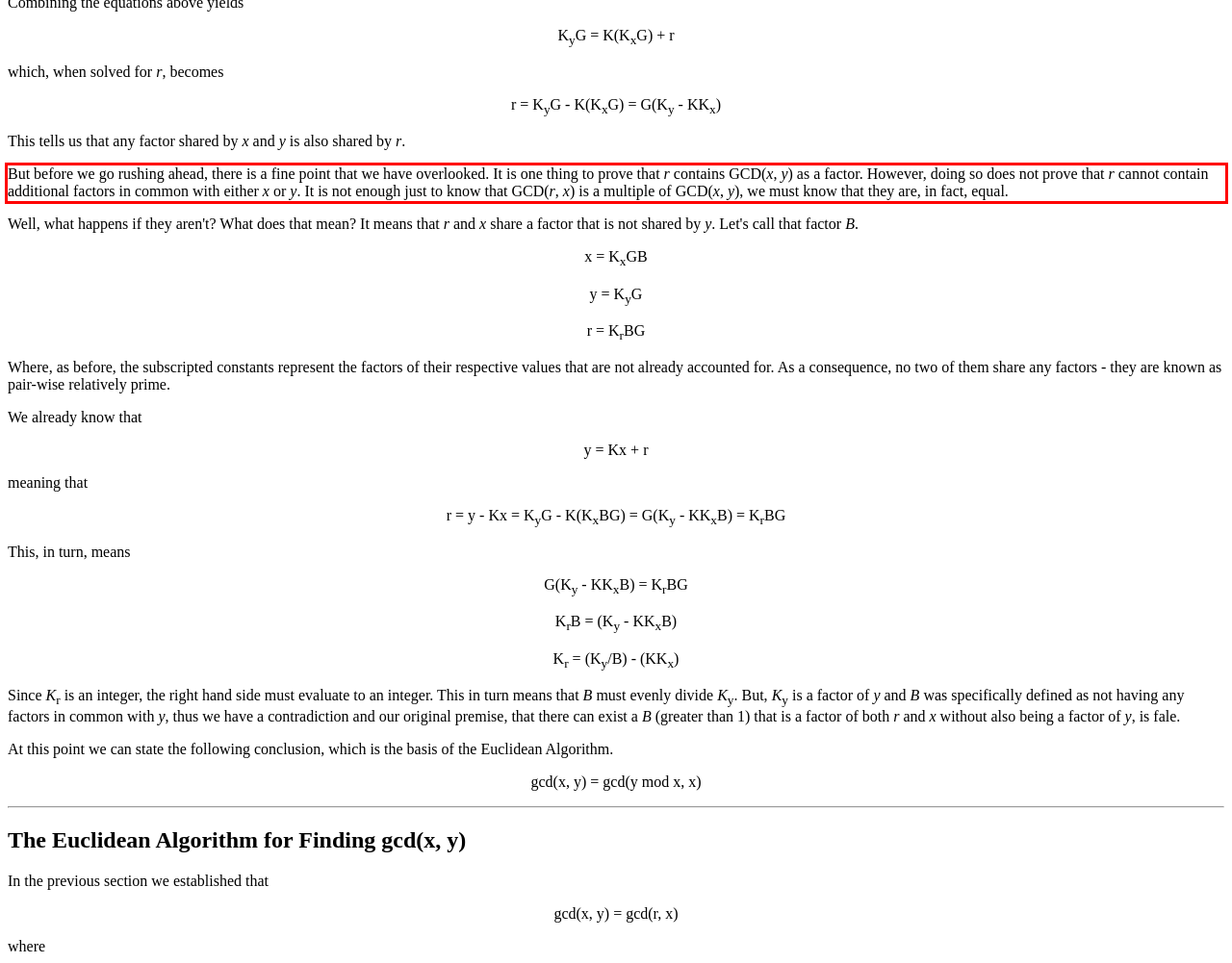Analyze the screenshot of the webpage and extract the text from the UI element that is inside the red bounding box.

But before we go rushing ahead, there is a fine point that we have overlooked. It is one thing to prove that r contains GCD(x, y) as a factor. However, doing so does not prove that r cannot contain additional factors in common with either x or y. It is not enough just to know that GCD(r, x) is a multiple of GCD(x, y), we must know that they are, in fact, equal.